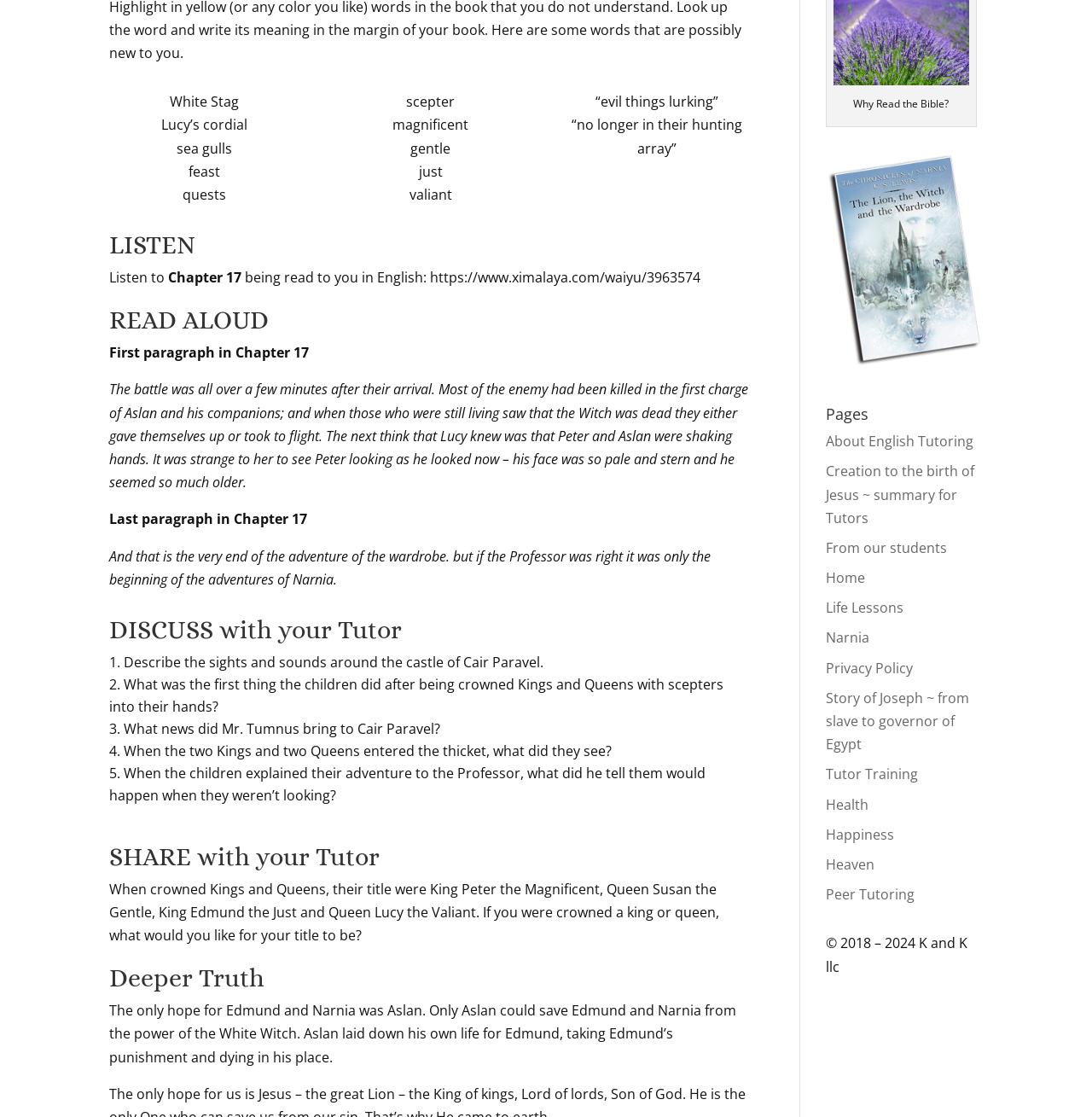Return the bounding box coordinates of the UI element that corresponds to this description: "Heaven". The coordinates must be given as four float numbers in the range of 0 and 1, [left, top, right, bottom].

[0.756, 0.765, 0.801, 0.782]